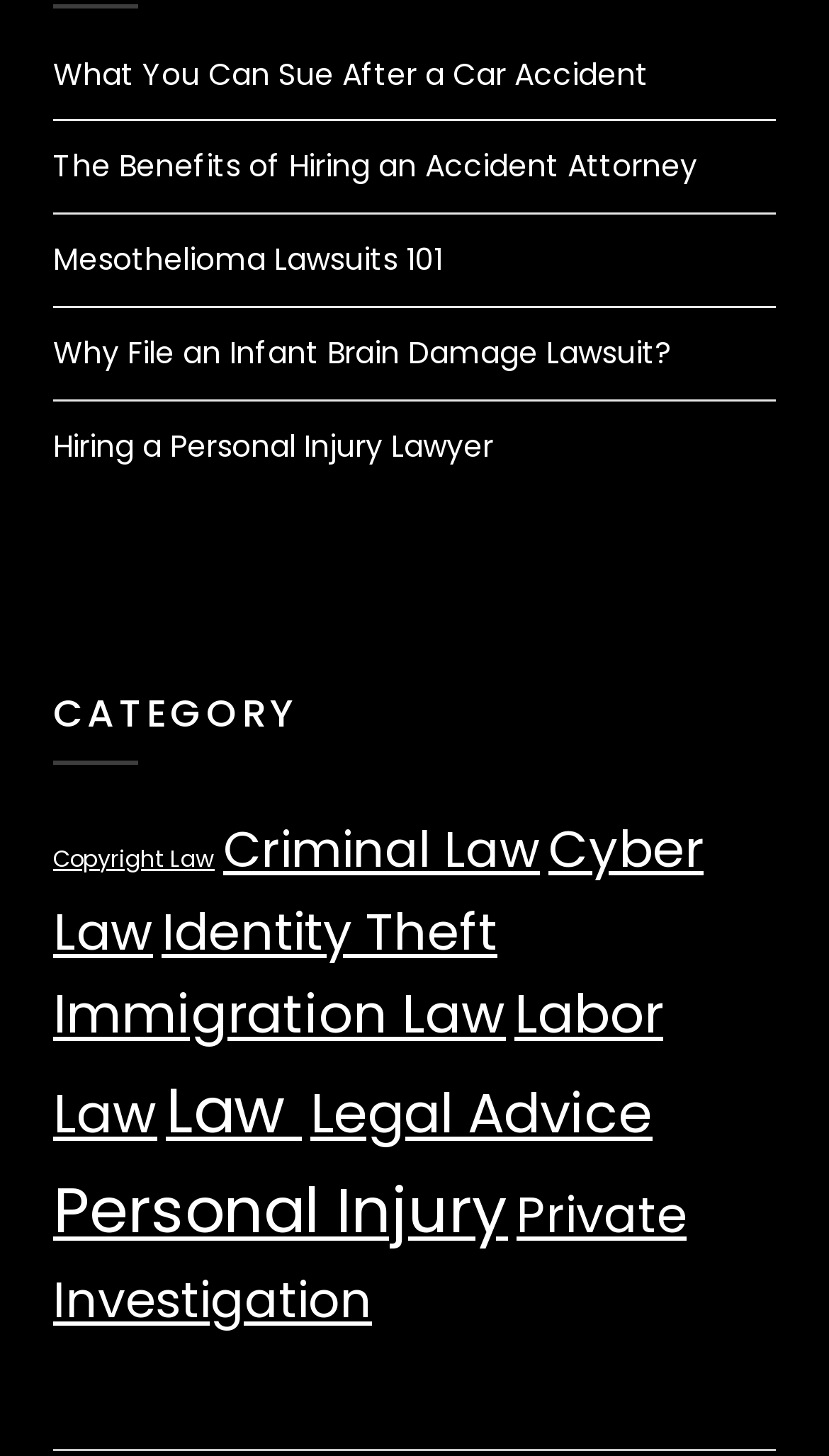Identify the bounding box coordinates for the region of the element that should be clicked to carry out the instruction: "Read about 'The Benefits of Hiring an Accident Attorney'". The bounding box coordinates should be four float numbers between 0 and 1, i.e., [left, top, right, bottom].

[0.064, 0.1, 0.841, 0.129]